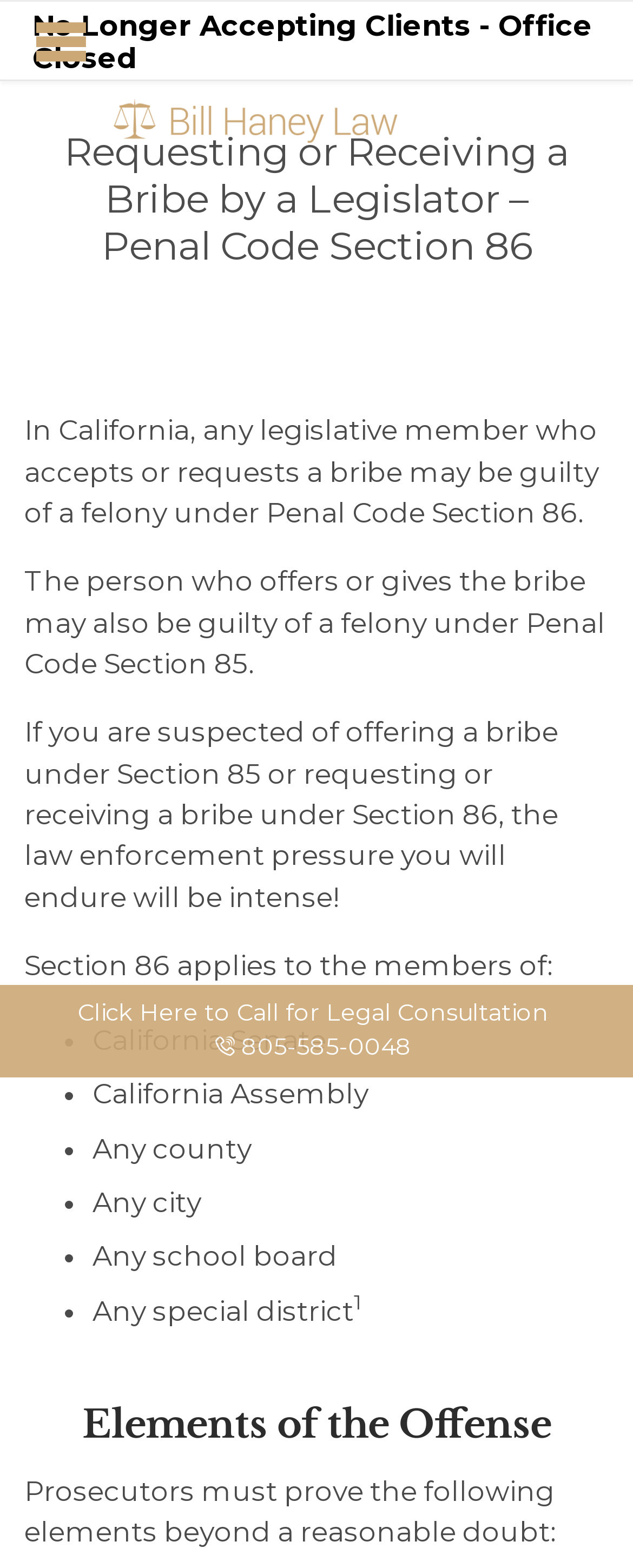Can you give a comprehensive explanation to the question given the content of the image?
What must prosecutors prove beyond a reasonable doubt?

According to the webpage, prosecutors must prove the elements of the offense beyond a reasonable doubt, which are listed under the heading 'Elements of the Offense'.